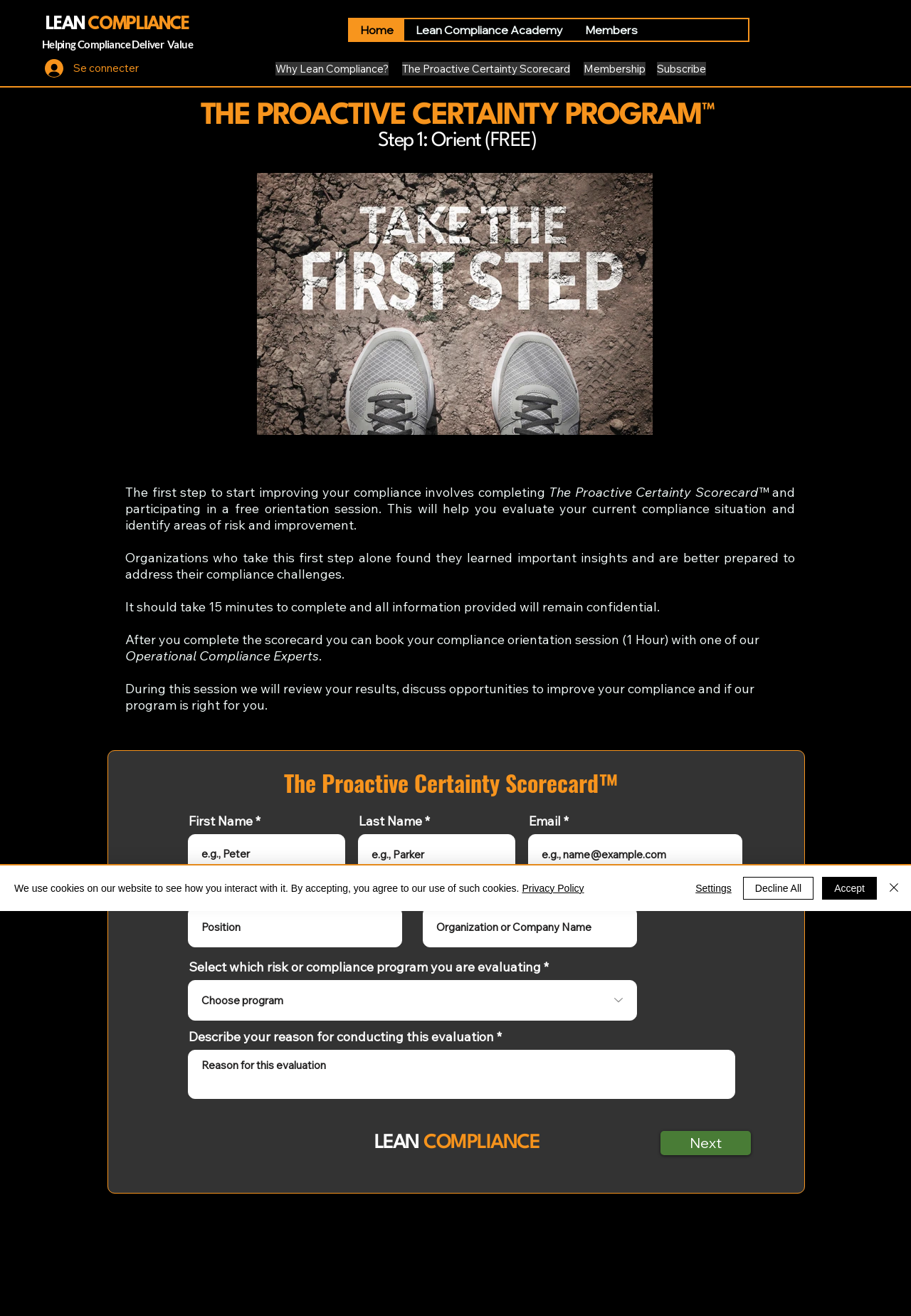What is the name of the program offered by Lean Compliance?
Provide a well-explained and detailed answer to the question.

The question can be answered by looking at the heading 'THE PROACTIVE CERTAINTY PROGRAM' in the main section of the webpage, which indicates that Lean Compliance offers a program by this name.